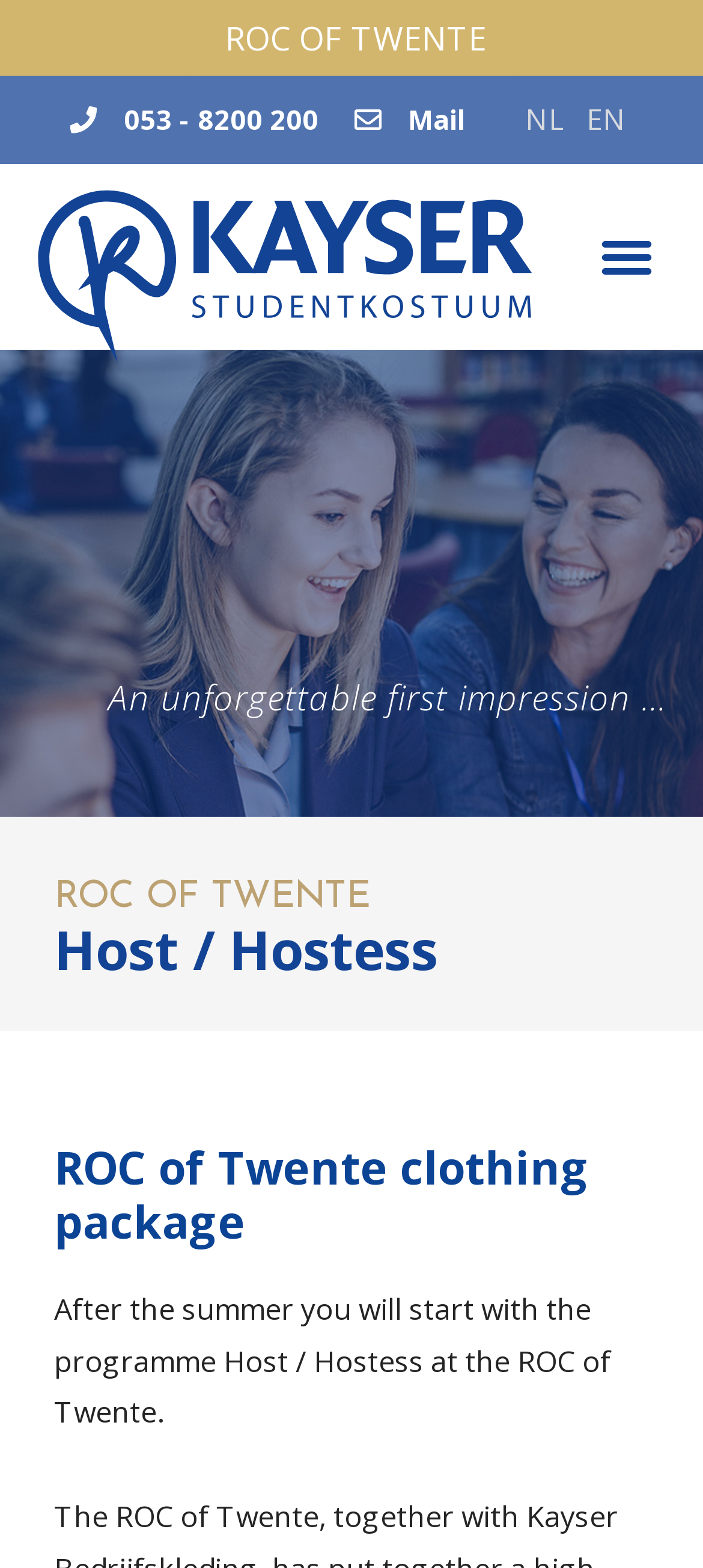Determine the bounding box coordinates in the format (top-left x, top-left y, bottom-right x, bottom-right y). Ensure all values are floating point numbers between 0 and 1. Identify the bounding box of the UI element described by: Teatro San Paolo

None